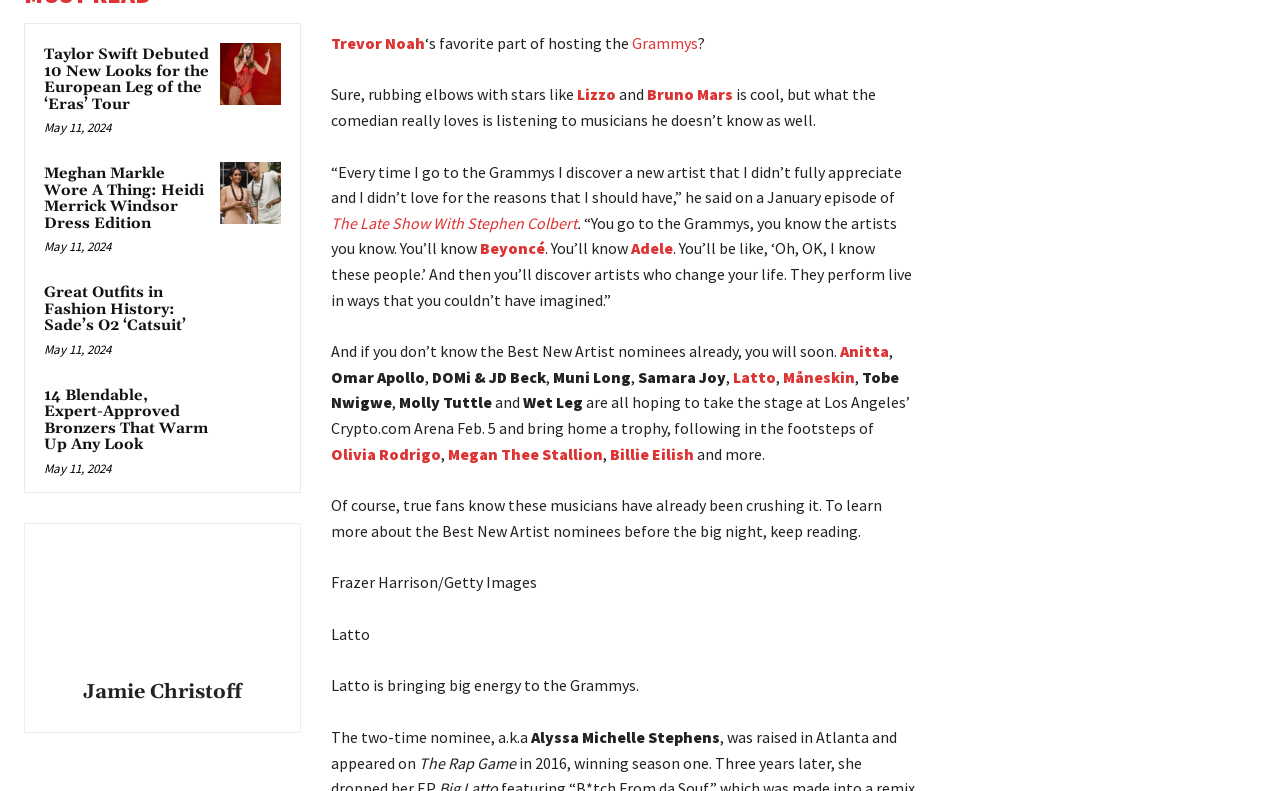Specify the bounding box coordinates of the area to click in order to execute this command: 'View the 'Top Five Features of Peg Daily' article'. The coordinates should consist of four float numbers ranging from 0 to 1, and should be formatted as [left, top, right, bottom].

None